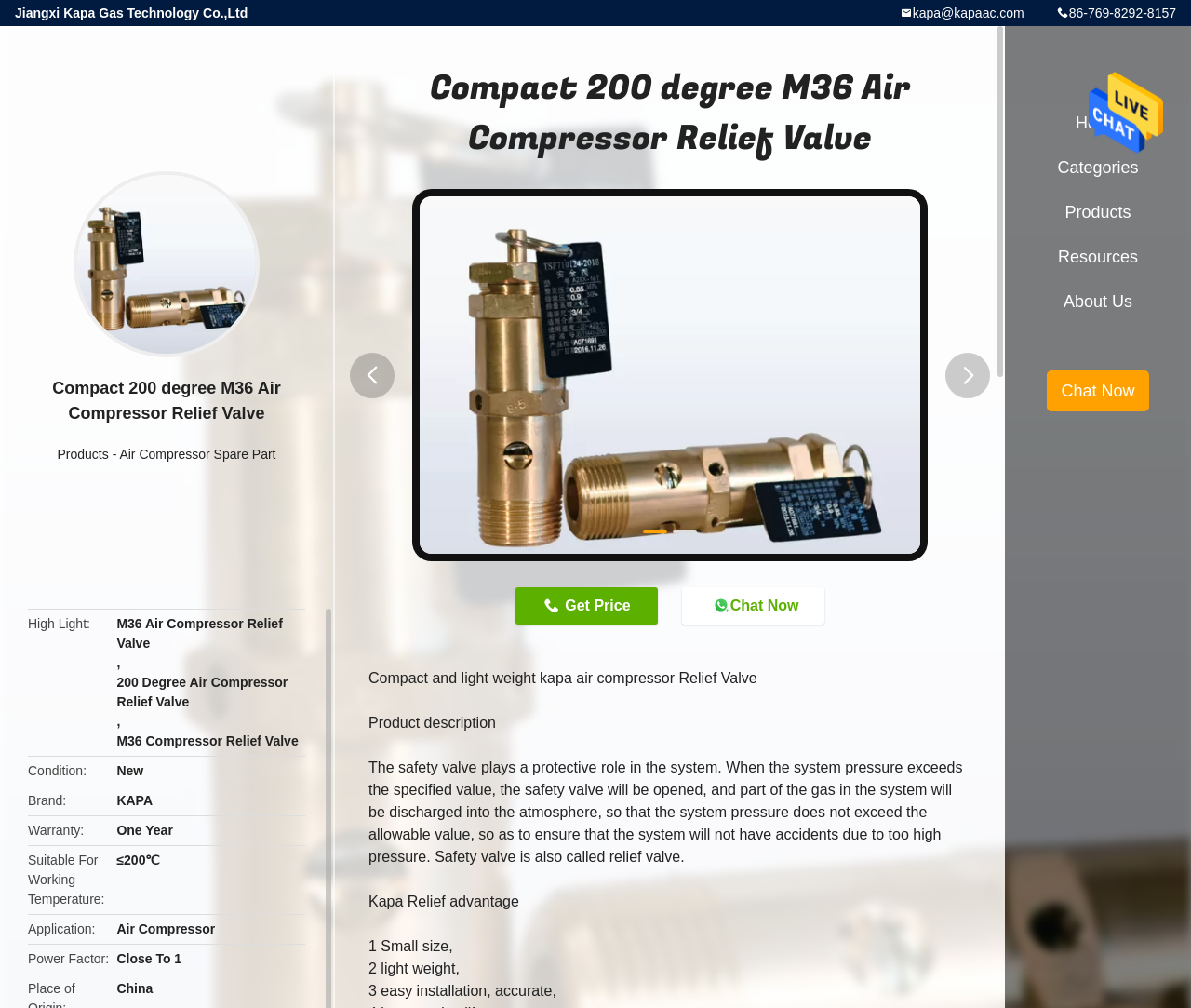What is the warranty period of the air compressor relief valve?
Using the image as a reference, answer the question in detail.

I looked for the warranty information and found it in the section where the product specifications are listed. It says 'Warranty: One Year', indicating that the product is covered under warranty for a period of one year.